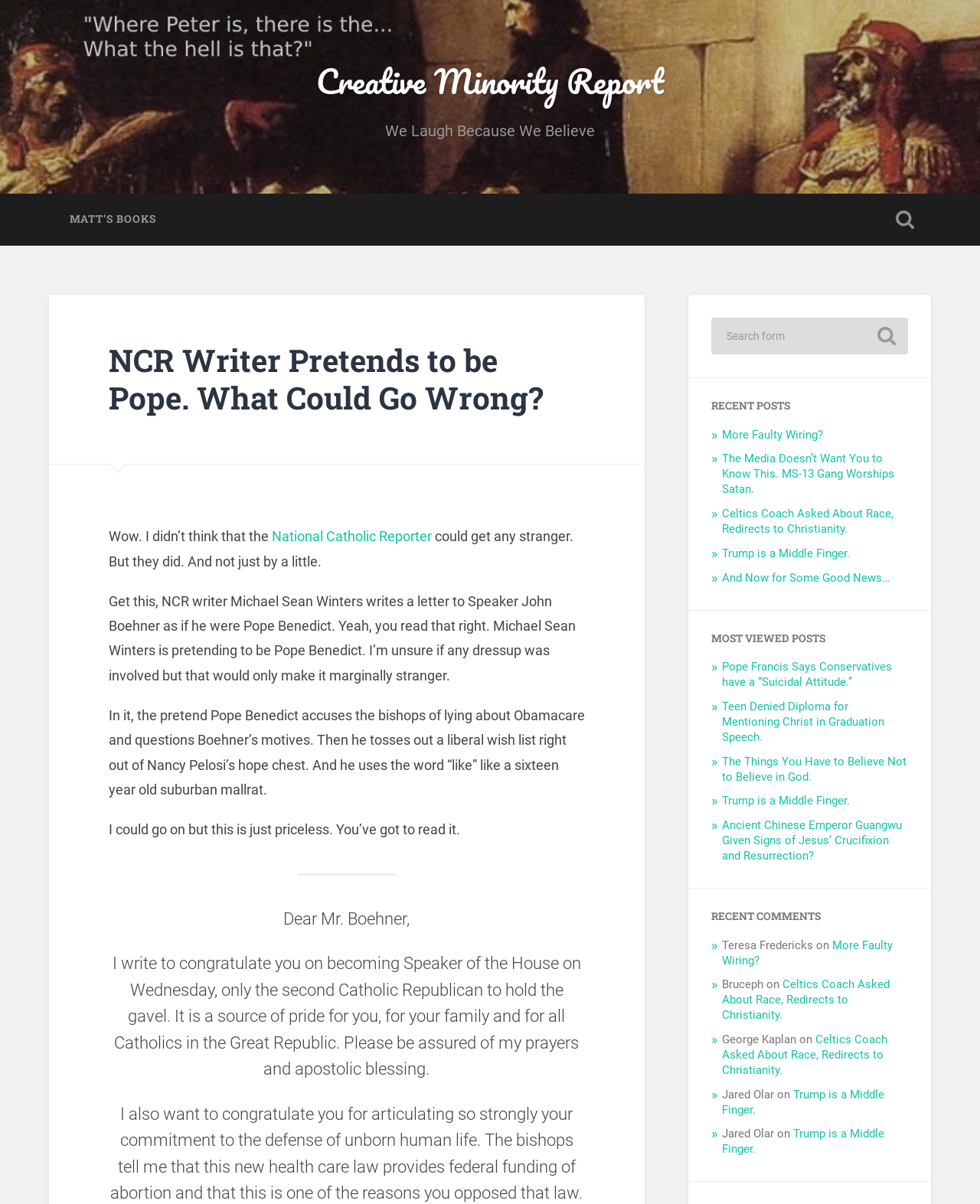Give the bounding box coordinates for this UI element: "Trump is a Middle Finger.". The coordinates should be four float numbers between 0 and 1, arranged as [left, top, right, bottom].

[0.737, 0.903, 0.903, 0.927]